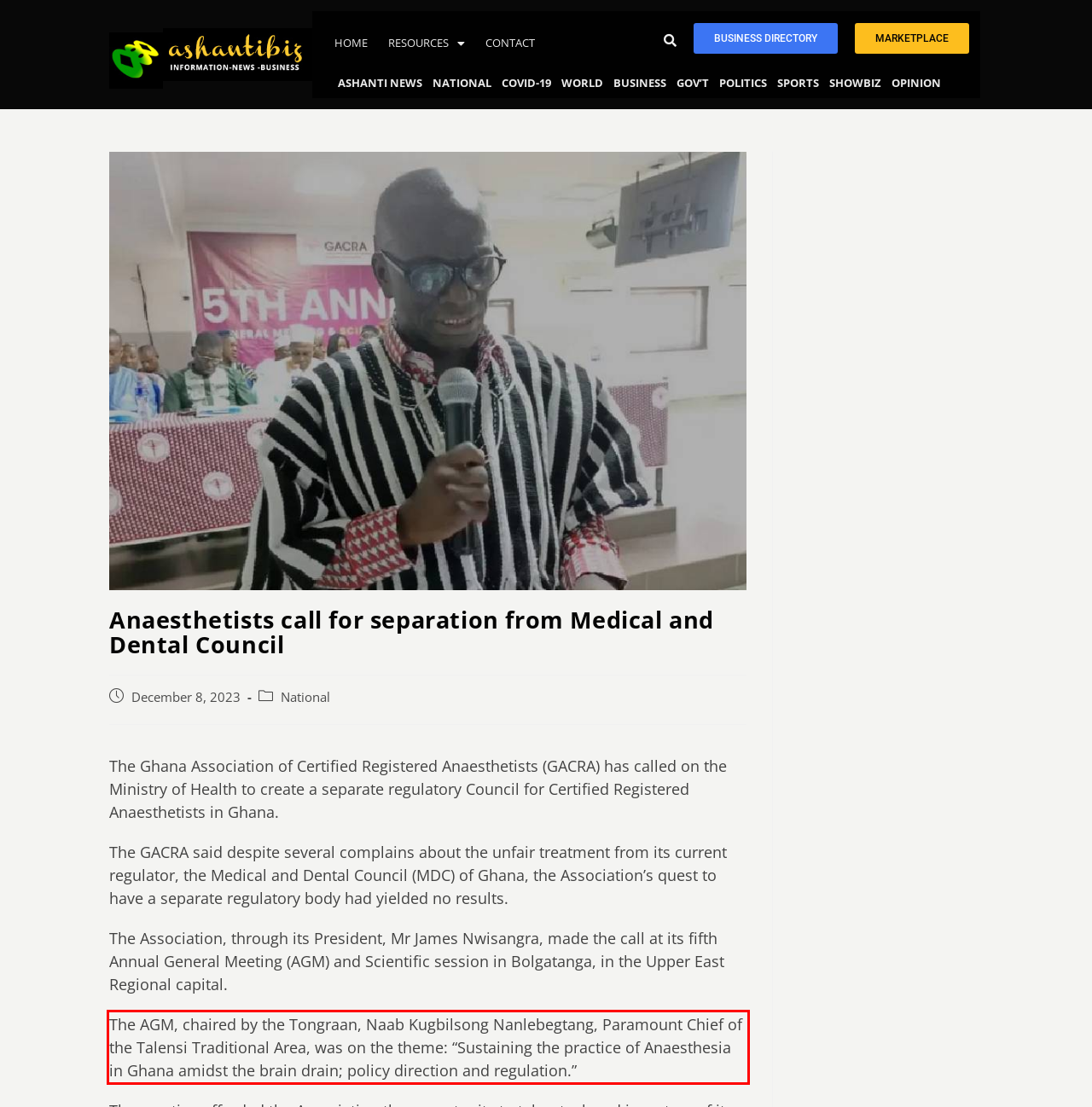There is a UI element on the webpage screenshot marked by a red bounding box. Extract and generate the text content from within this red box.

The AGM, chaired by the Tongraan, Naab Kugbilsong Nanlebegtang, Paramount Chief of the Talensi Traditional Area, was on the theme: “Sustaining the practice of Anaesthesia in Ghana amidst the brain drain; policy direction and regulation.”